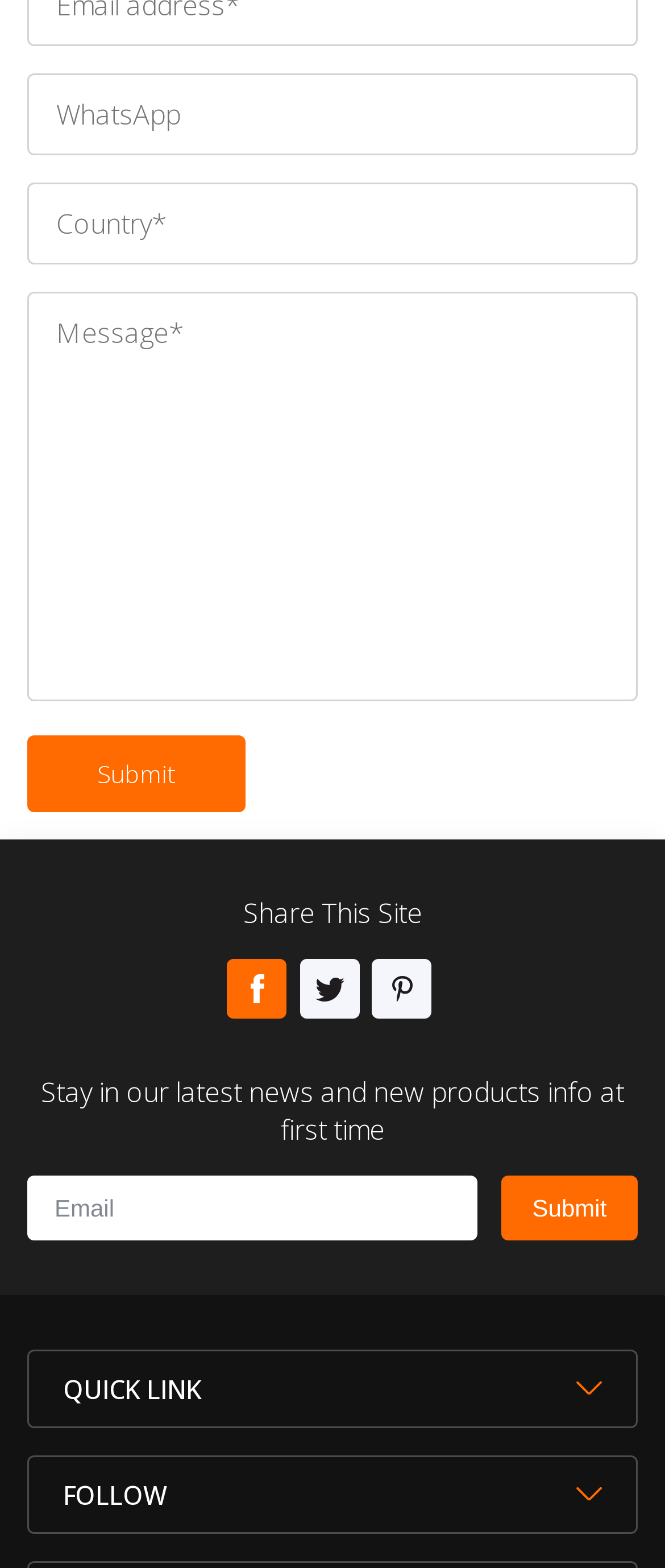Given the description of the UI element: "value="Submit"", predict the bounding box coordinates in the form of [left, top, right, bottom], with each value being a float between 0 and 1.

[0.041, 0.468, 0.369, 0.517]